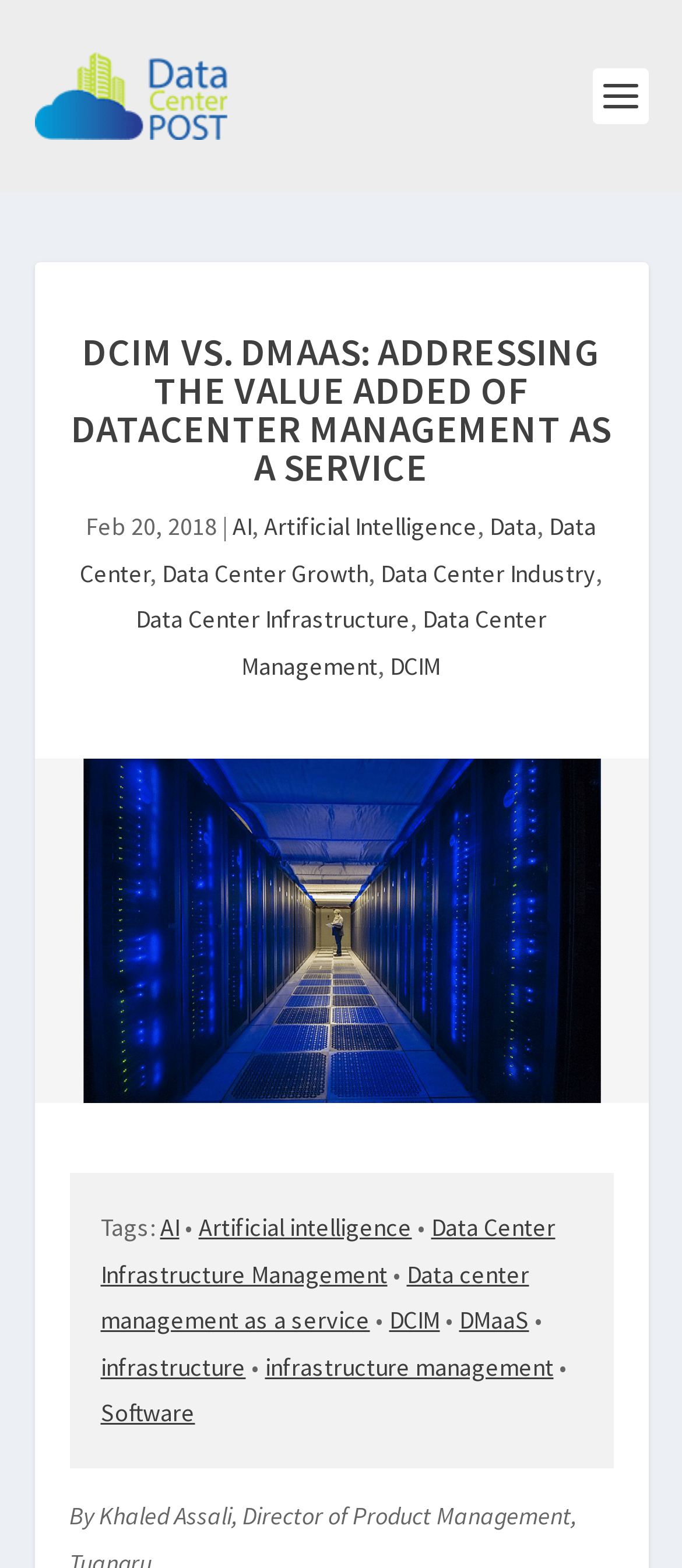Locate the bounding box coordinates of the element's region that should be clicked to carry out the following instruction: "View the tags section". The coordinates need to be four float numbers between 0 and 1, i.e., [left, top, right, bottom].

[0.147, 0.773, 0.235, 0.793]